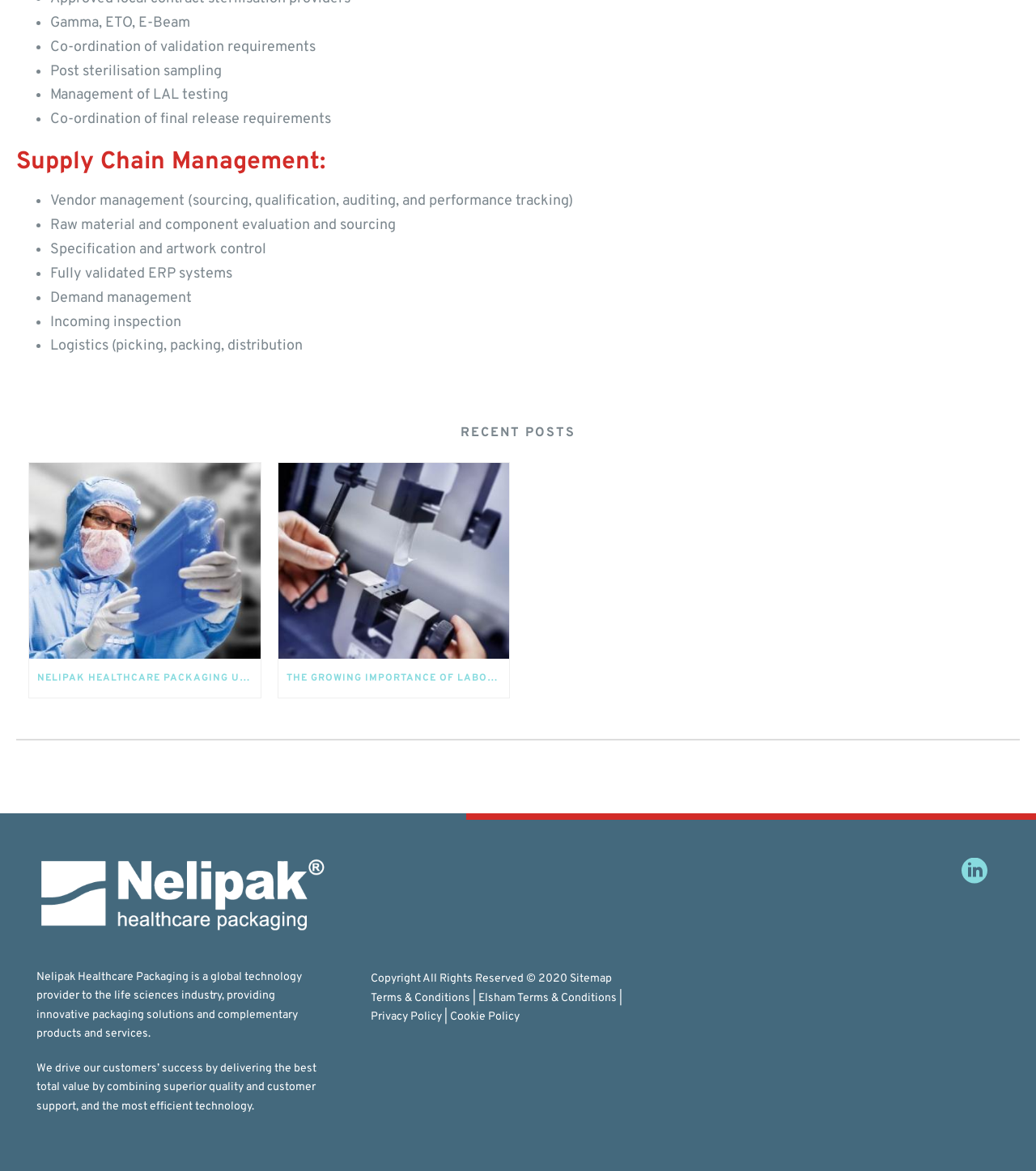Refer to the image and provide a thorough answer to this question:
What is the copyright year mentioned at the bottom of the webpage?

The static text 'Copyright All Rights Reserved © 2020' at the bottom of the webpage indicates that the copyright year is 2020.